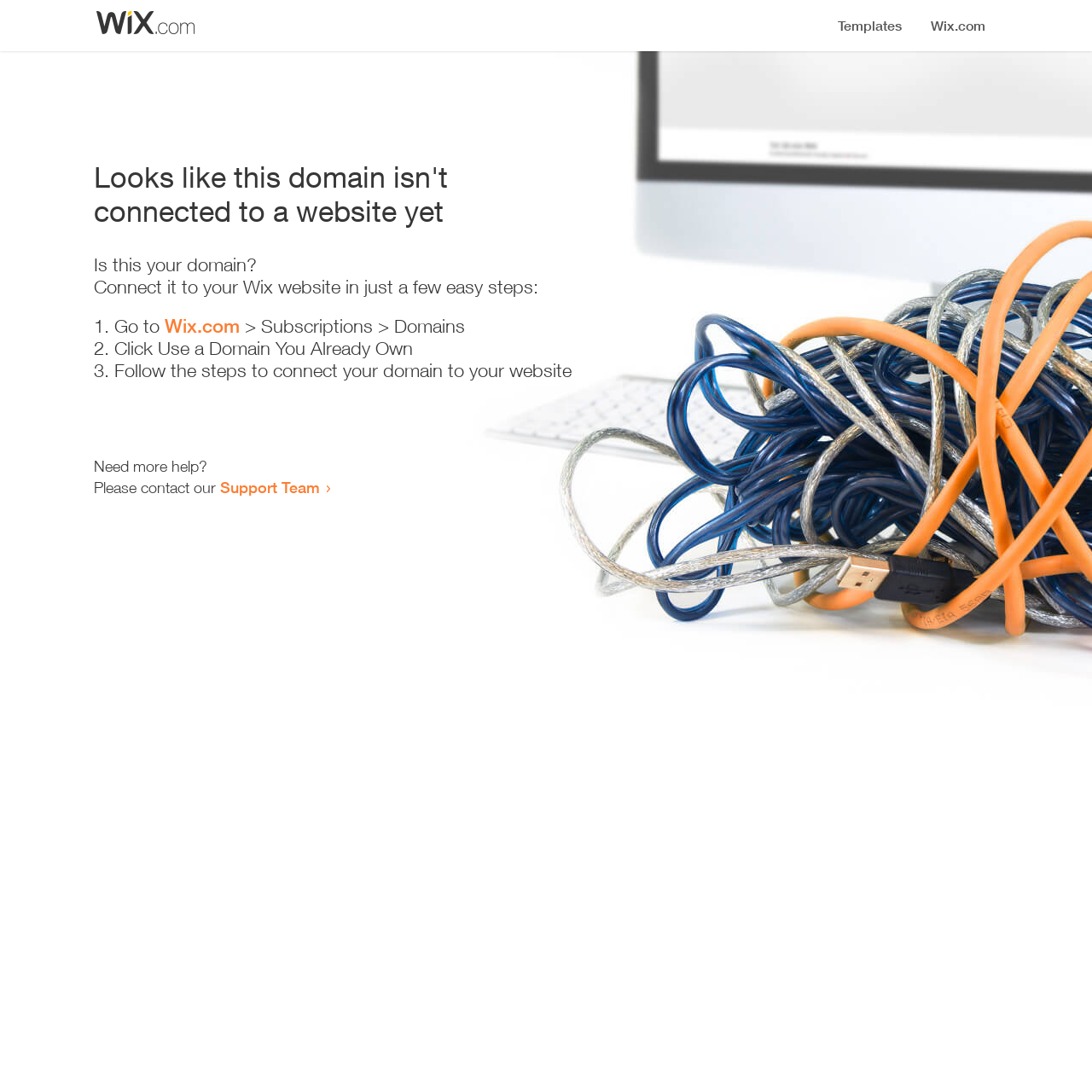What is the current status of the domain?
Could you give a comprehensive explanation in response to this question?

Based on the heading 'Looks like this domain isn't connected to a website yet', it is clear that the domain is not currently connected to a website.